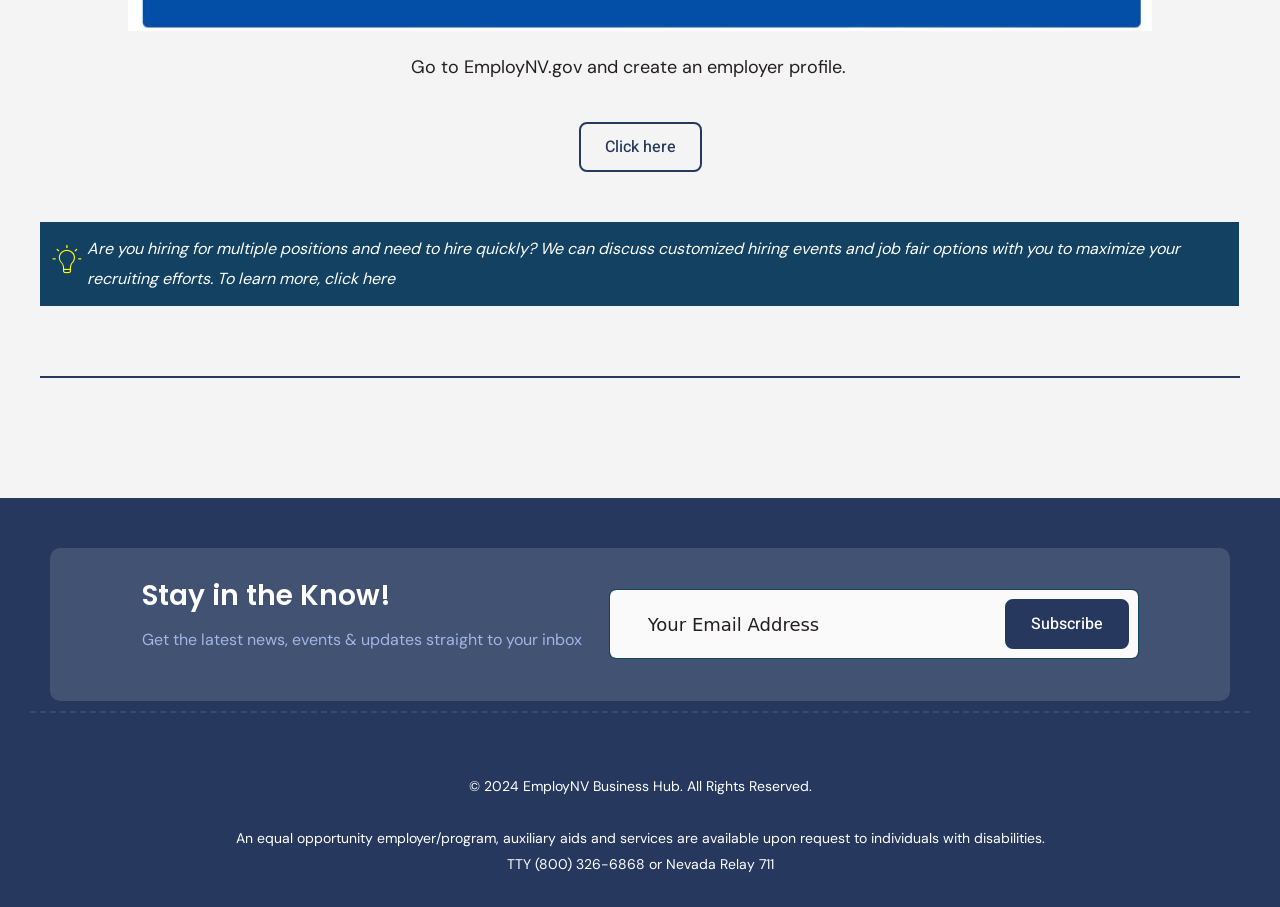Give a one-word or one-phrase response to the question: 
What can be received through subscription?

Latest news, events & updates